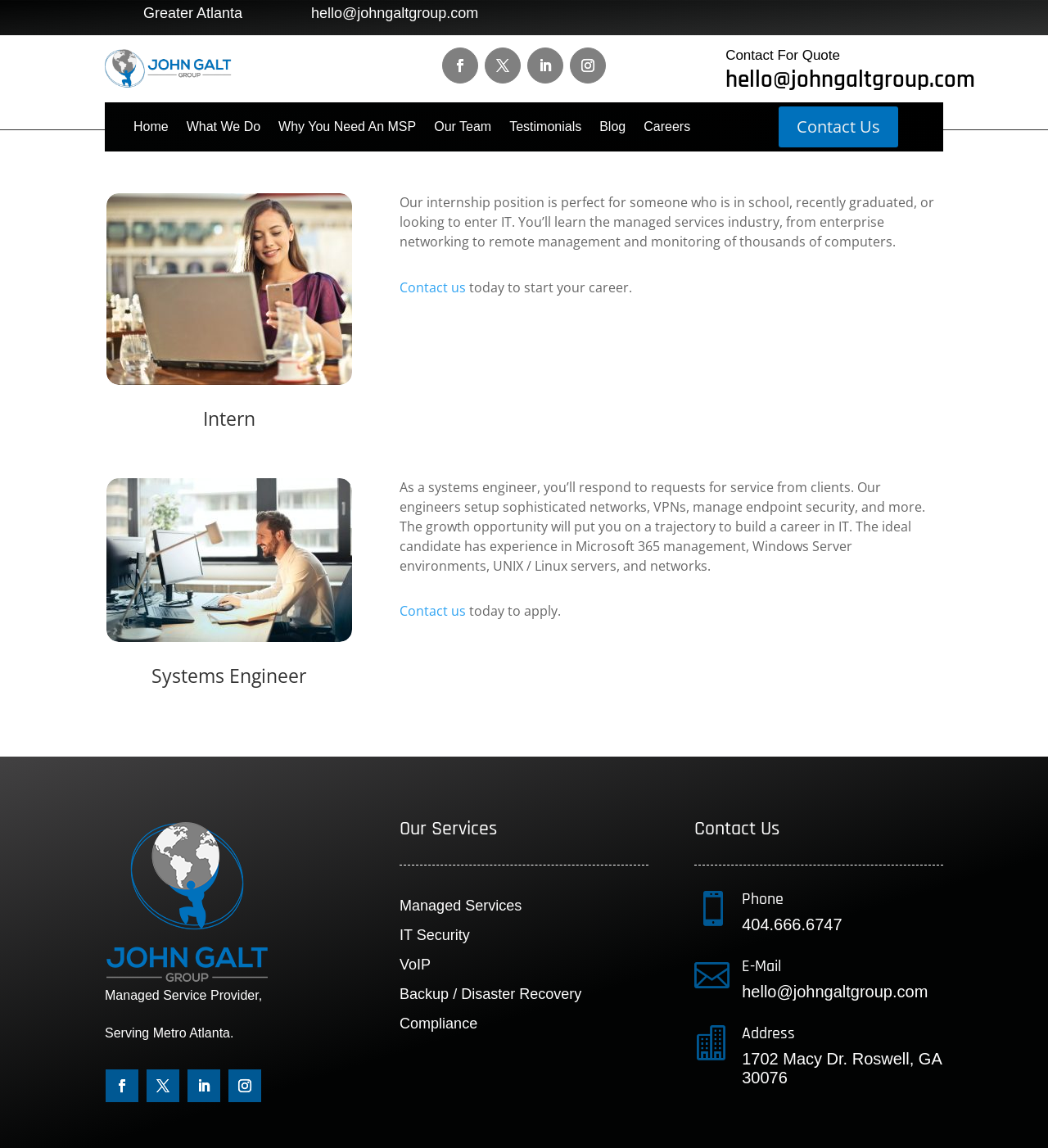Locate the bounding box coordinates of the clickable region to complete the following instruction: "Call the phone number."

[0.708, 0.797, 0.804, 0.813]